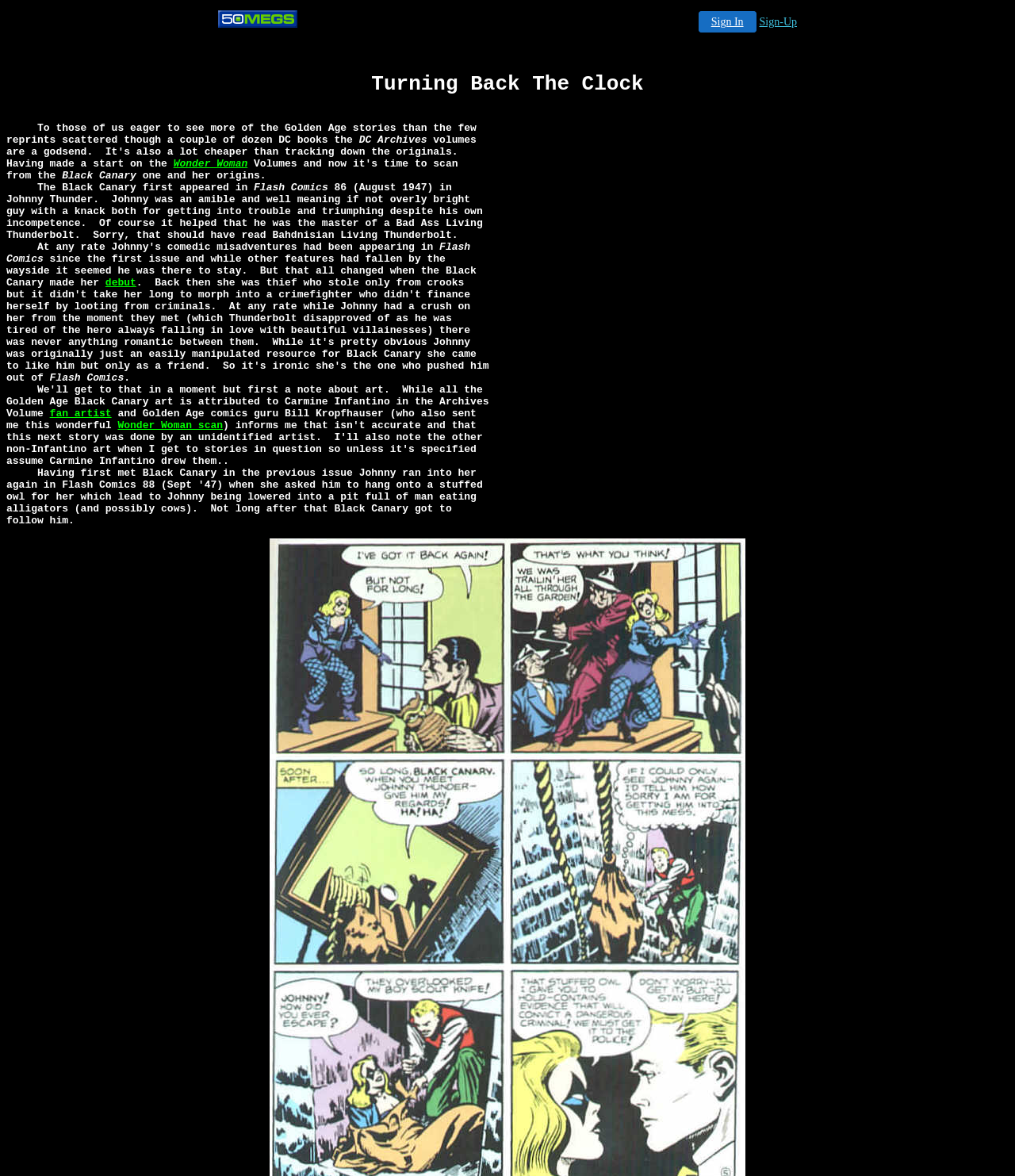What is the name of the superhero mentioned in the webpage?
Based on the visual, give a brief answer using one word or a short phrase.

Black Canary